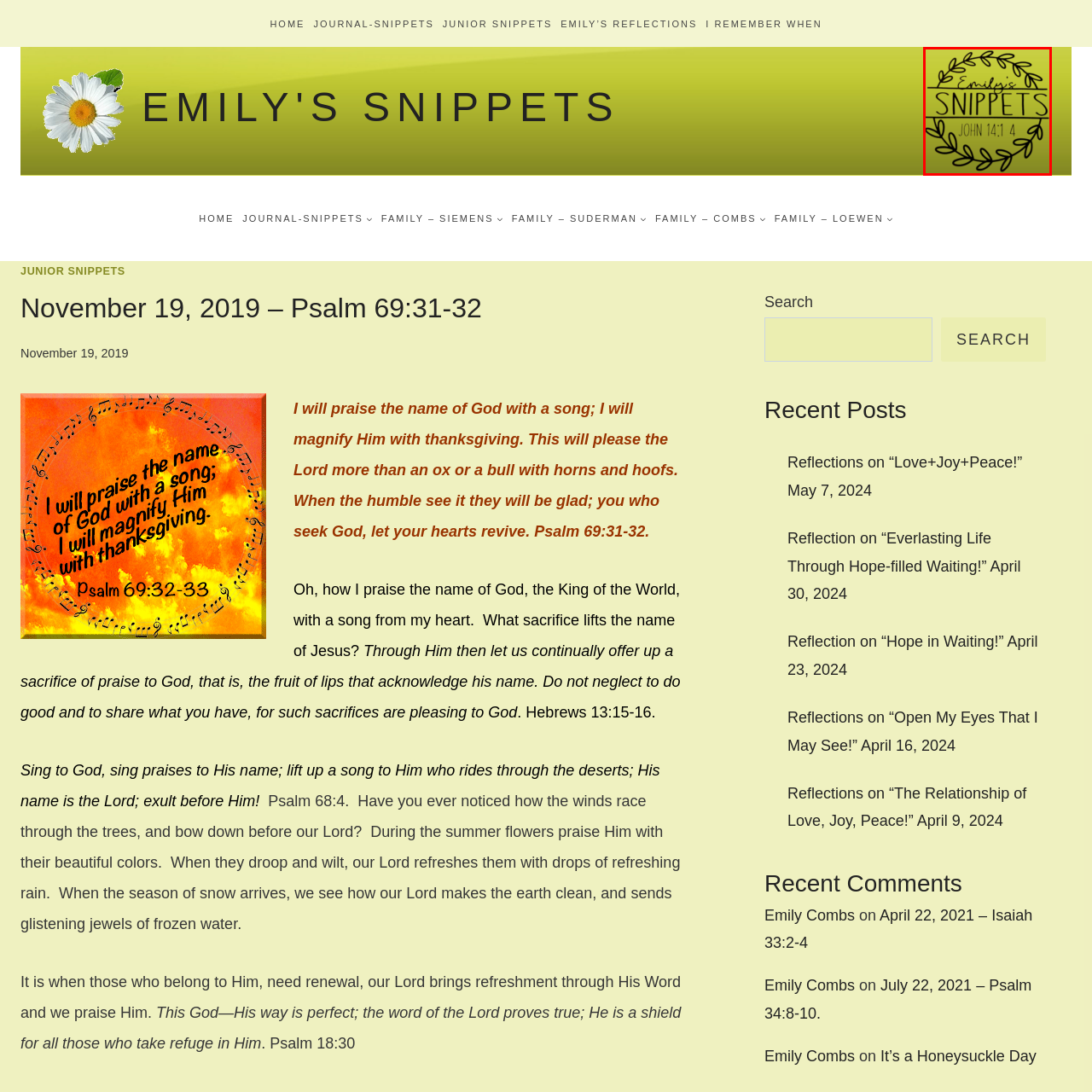What is the color of the background?
Concentrate on the part of the image that is enclosed by the red bounding box and provide a detailed response to the question.

The caption describes the background as a soft, warm yellow, which enhances the overall cheerful and uplifting tone of the graphic.